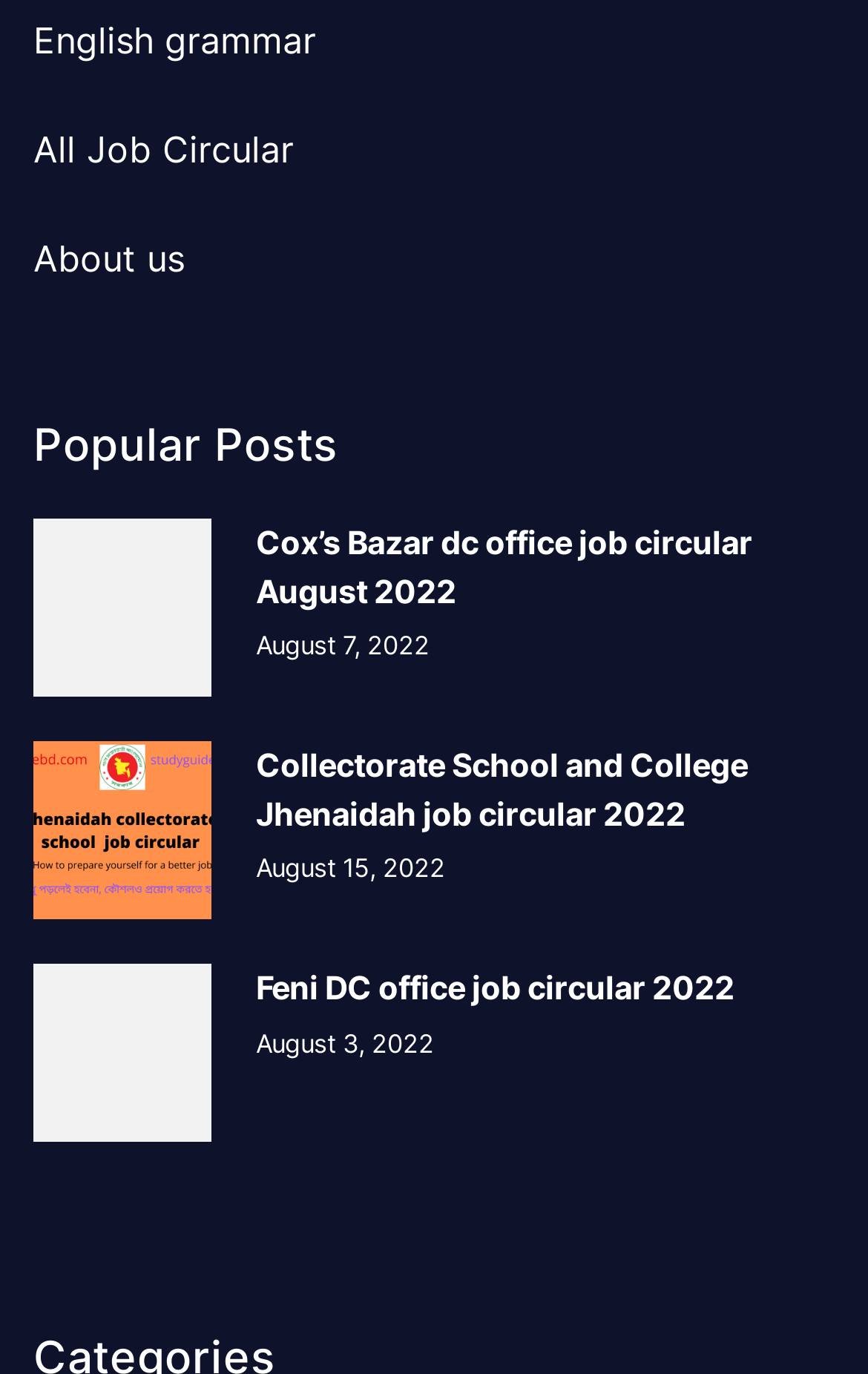Find the bounding box coordinates of the element I should click to carry out the following instruction: "View Collectorate School and College Jhenaidah job circular 2022".

[0.295, 0.543, 0.862, 0.606]